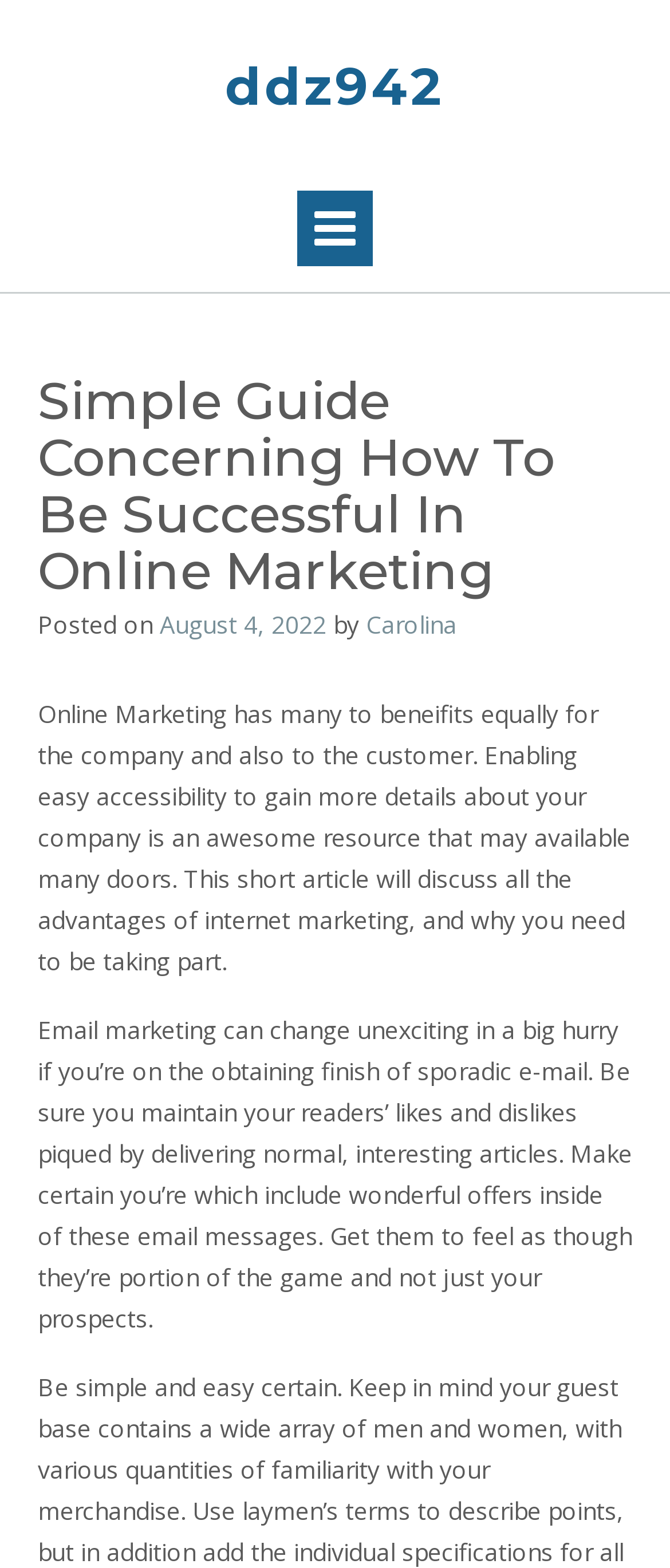Identify and provide the text of the main header on the webpage.

Simple Guide Concerning How To Be Successful In Online Marketing